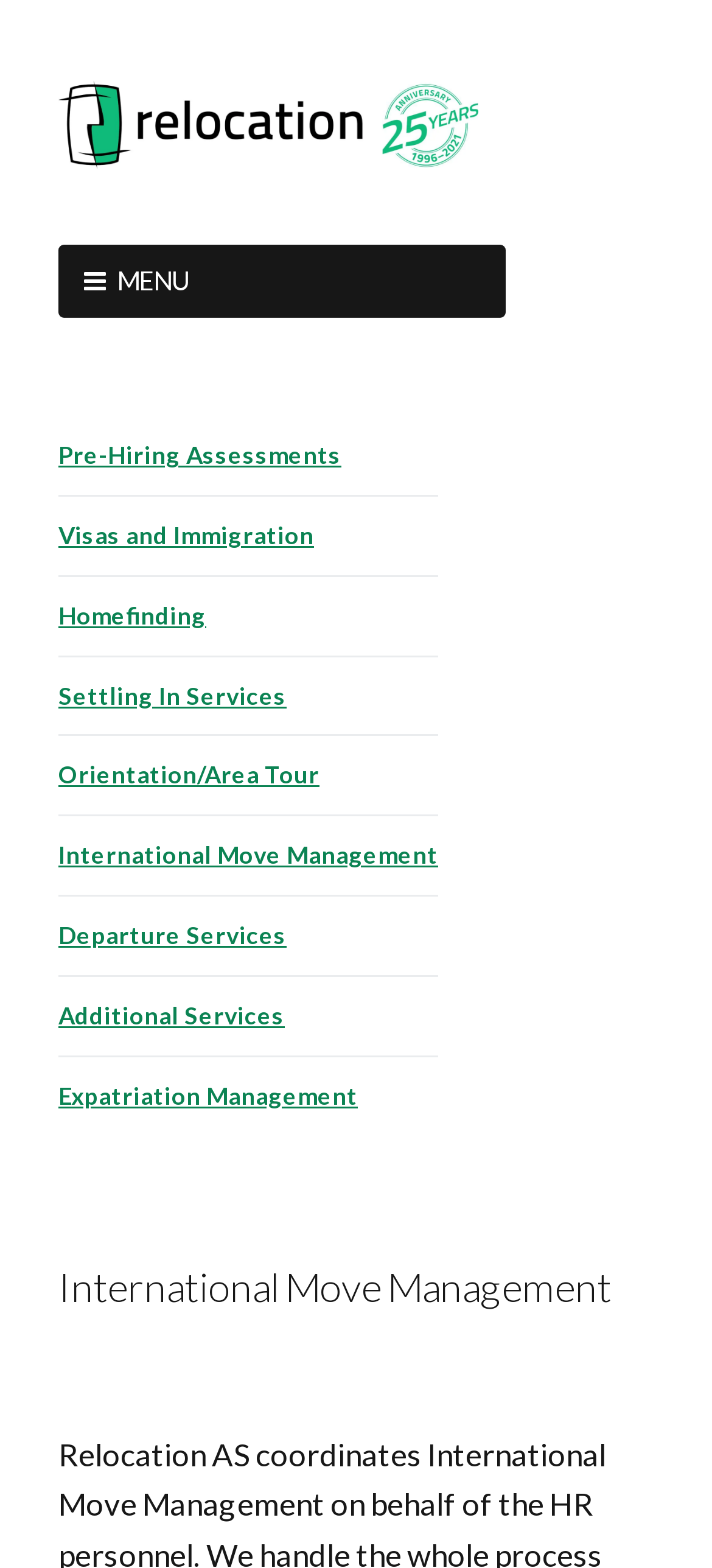Summarize the webpage with a detailed and informative caption.

The webpage is about International Move Management, specifically Relocation.no, which coordinates international moves on behalf of HR personnel. 

At the top left of the page, there is a link to Relocation.no, accompanied by an image with the same name. To the right of this, there is a "MENU" static text. 

Below the top section, there is a list of 9 links, starting from "Pre-Hiring Assessments" and ending with "Expatriation Management". These links are positioned vertically, with "Pre-Hiring Assessments" at the top and "Expatriation Management" at the bottom. 

The "International Move Management" link is the 9th item in the list, and below it, there is a header with the same name. This header is positioned near the bottom of the page.